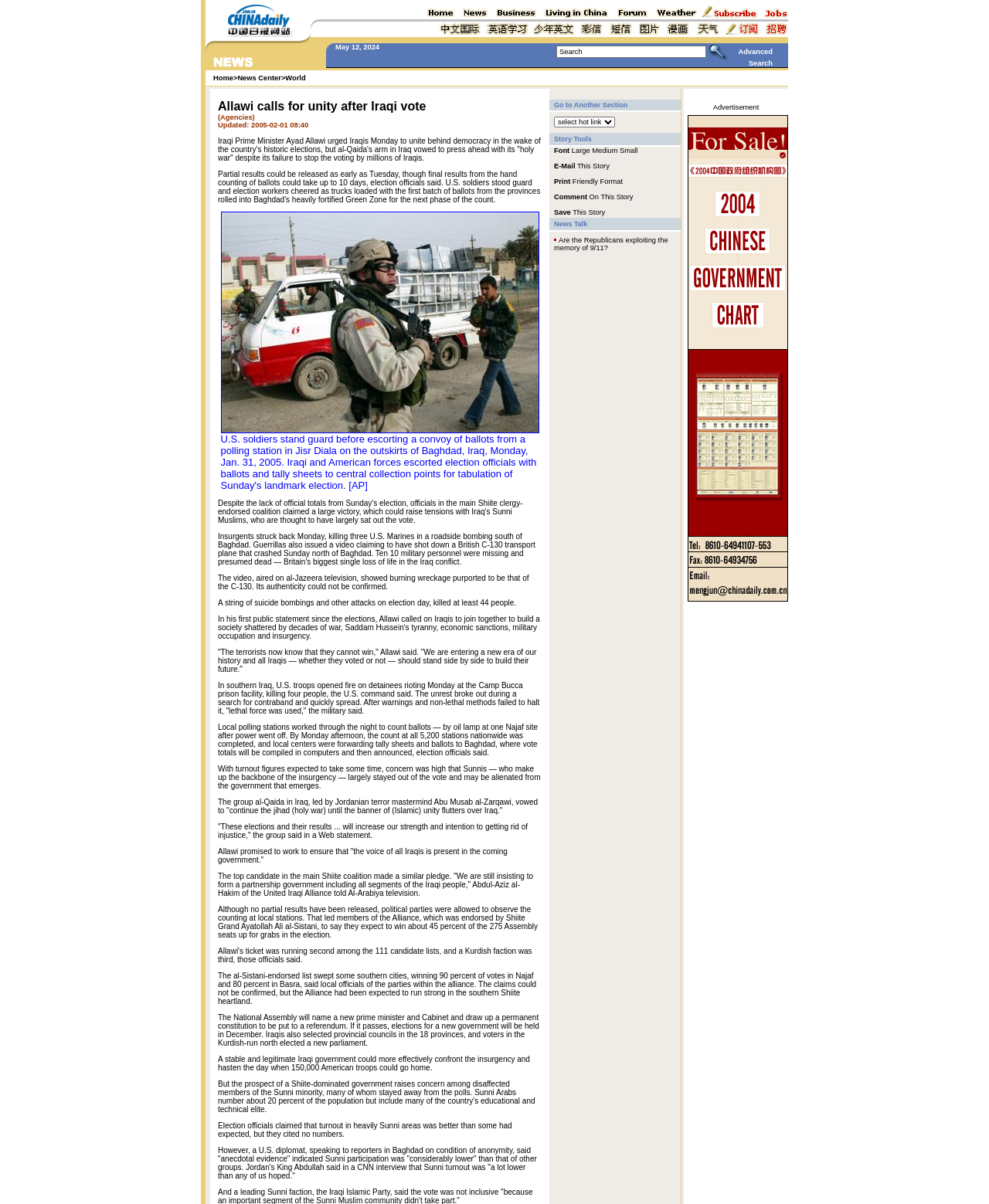Identify the coordinates of the bounding box for the element that must be clicked to accomplish the instruction: "Go to Another Section".

[0.56, 0.083, 0.684, 0.092]